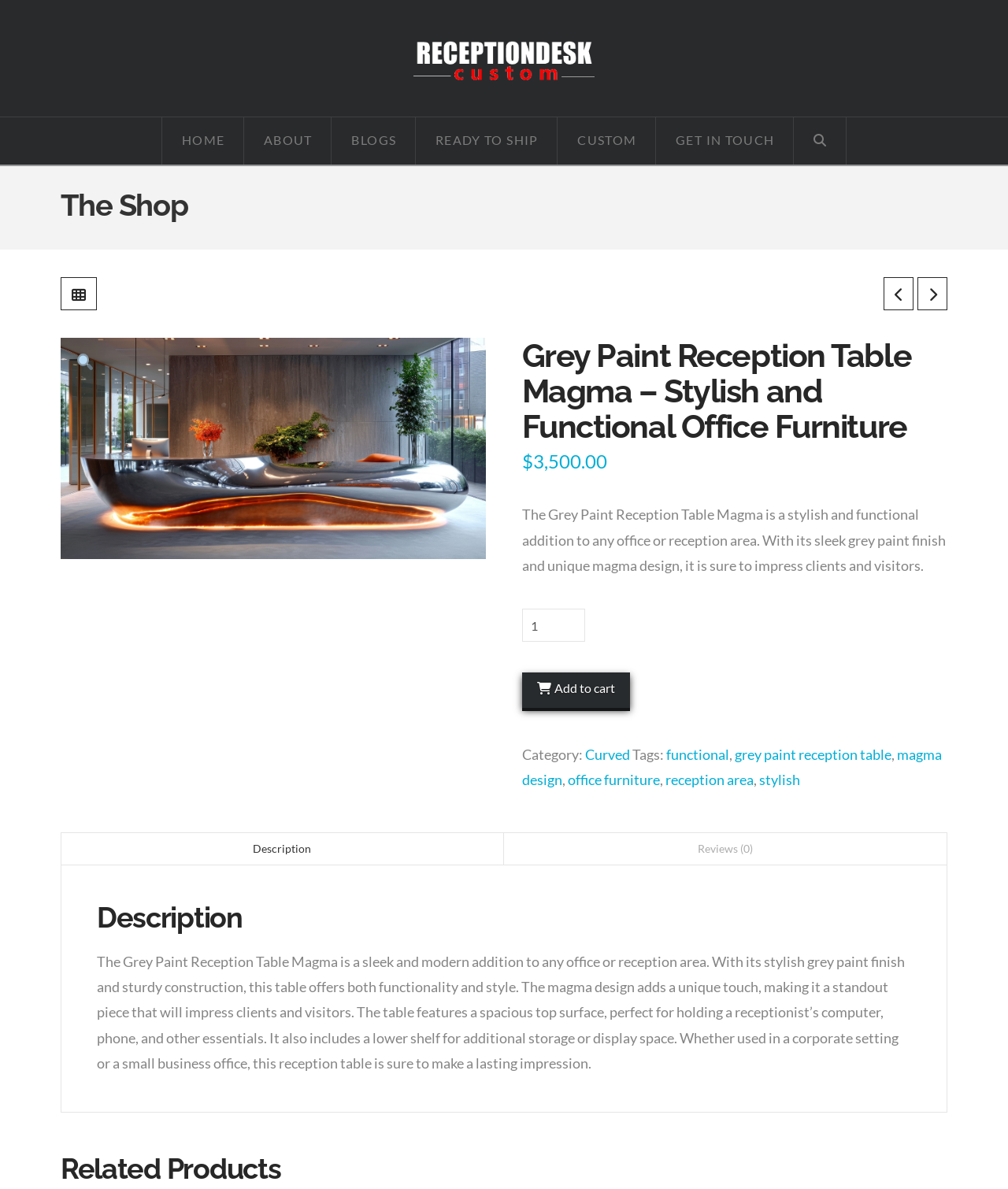Find the bounding box coordinates for the HTML element described in this sentence: "alt="reception desk" title="reception desk (2)"". Provide the coordinates as four float numbers between 0 and 1, in the format [left, top, right, bottom].

[0.06, 0.368, 0.482, 0.383]